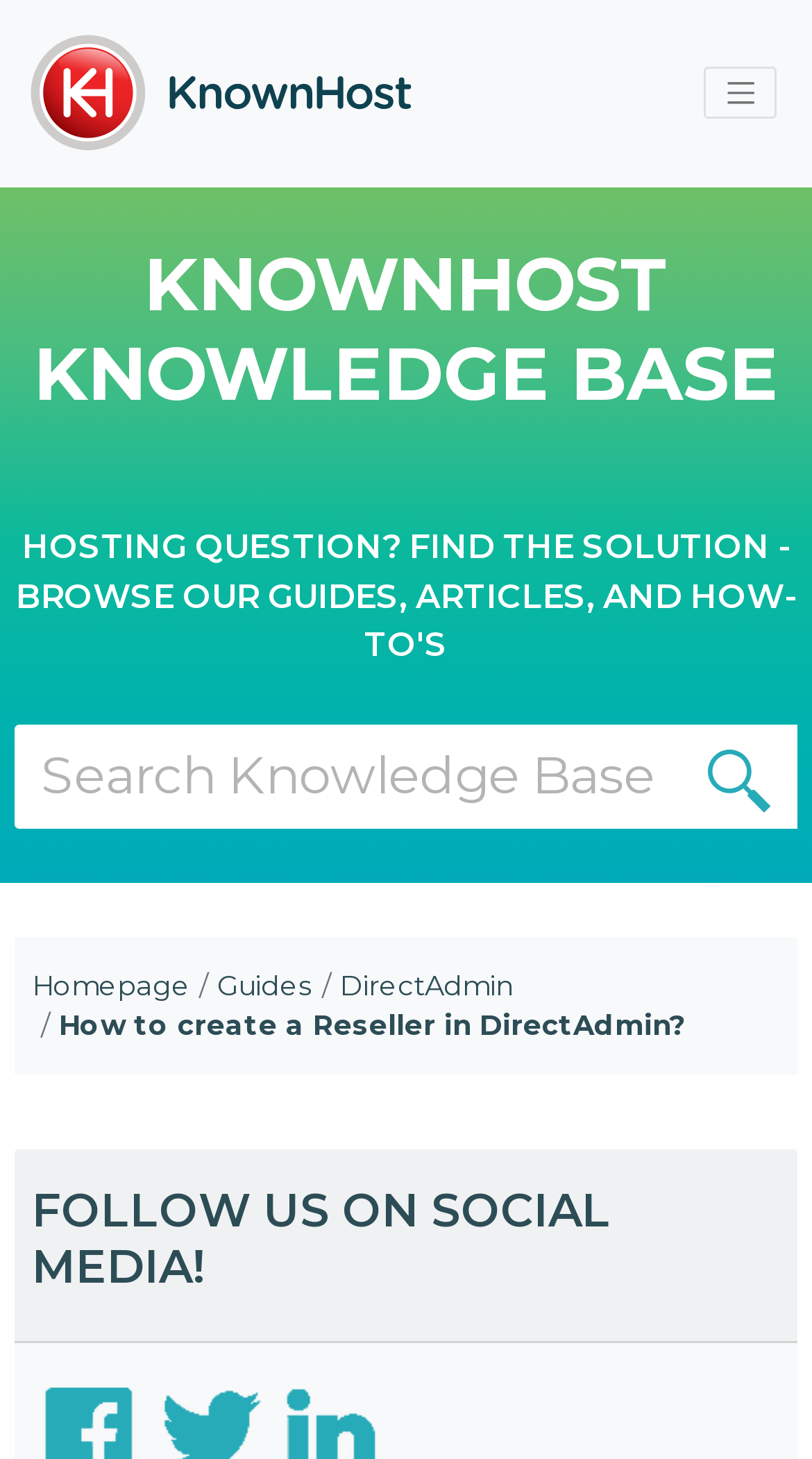Pinpoint the bounding box coordinates of the area that should be clicked to complete the following instruction: "Search Knowledge Base". The coordinates must be given as four float numbers between 0 and 1, i.e., [left, top, right, bottom].

[0.017, 0.497, 0.842, 0.568]